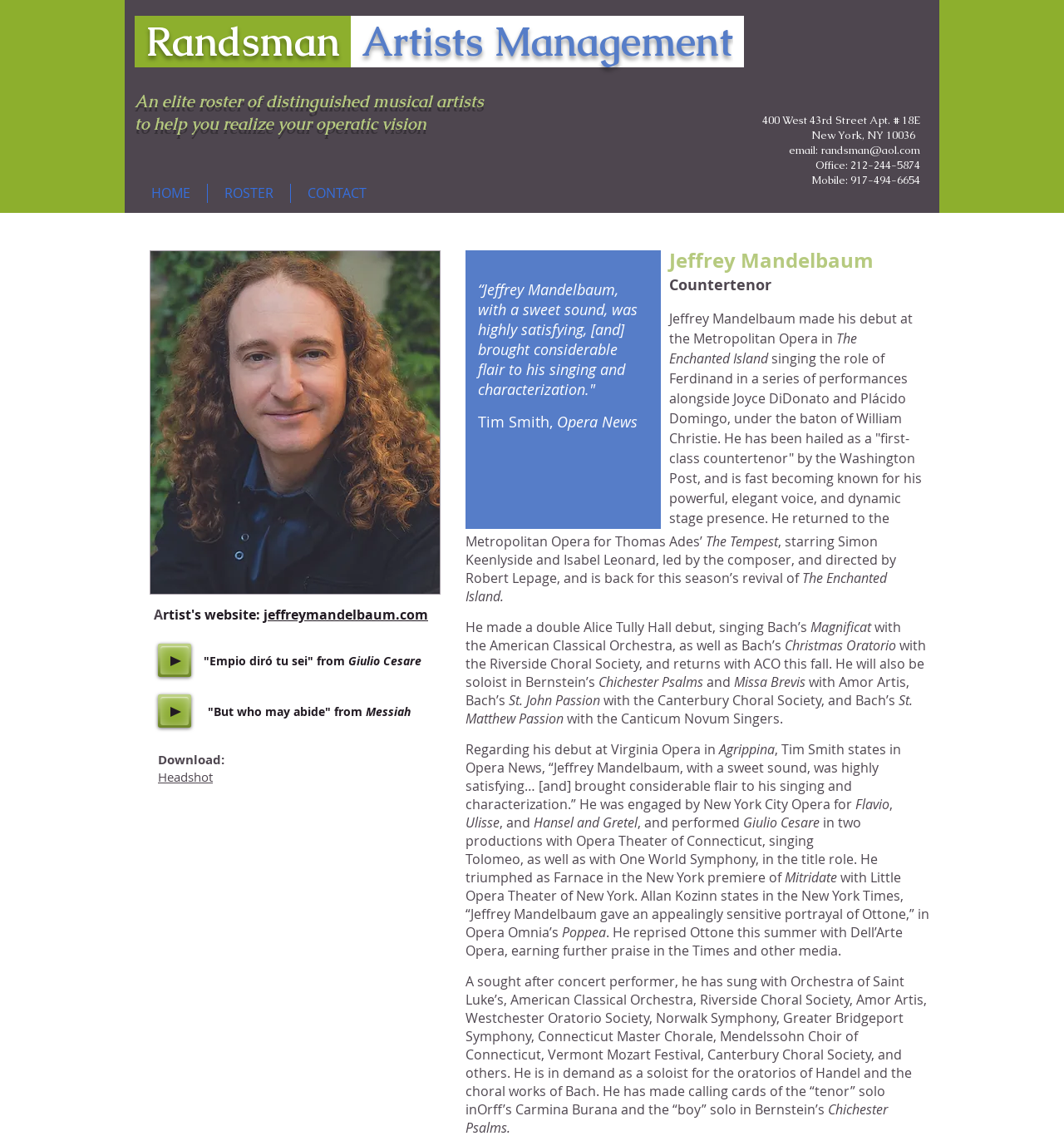Provide a single word or phrase answer to the question: 
What is the name of the opera where the artist made his debut?

The Enchanted Island